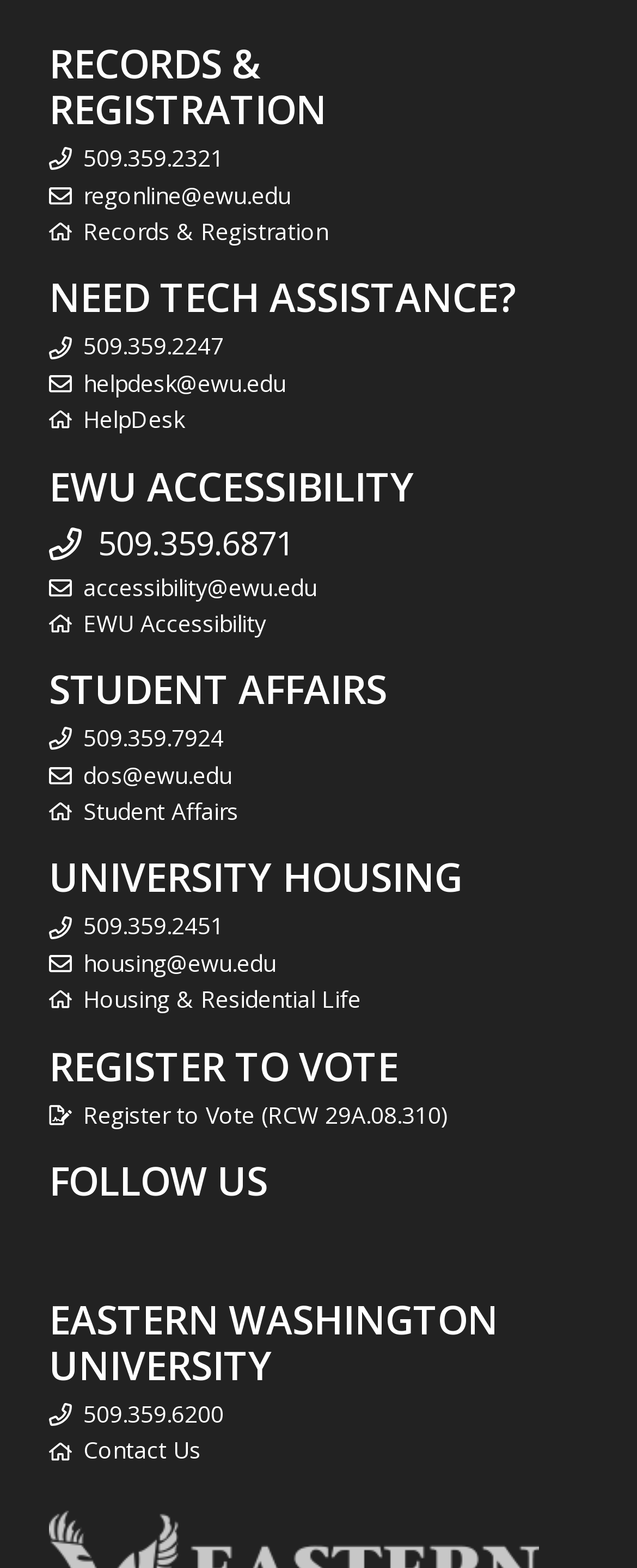What is the name of the university?
Answer with a single word or phrase by referring to the visual content.

Eastern Washington University